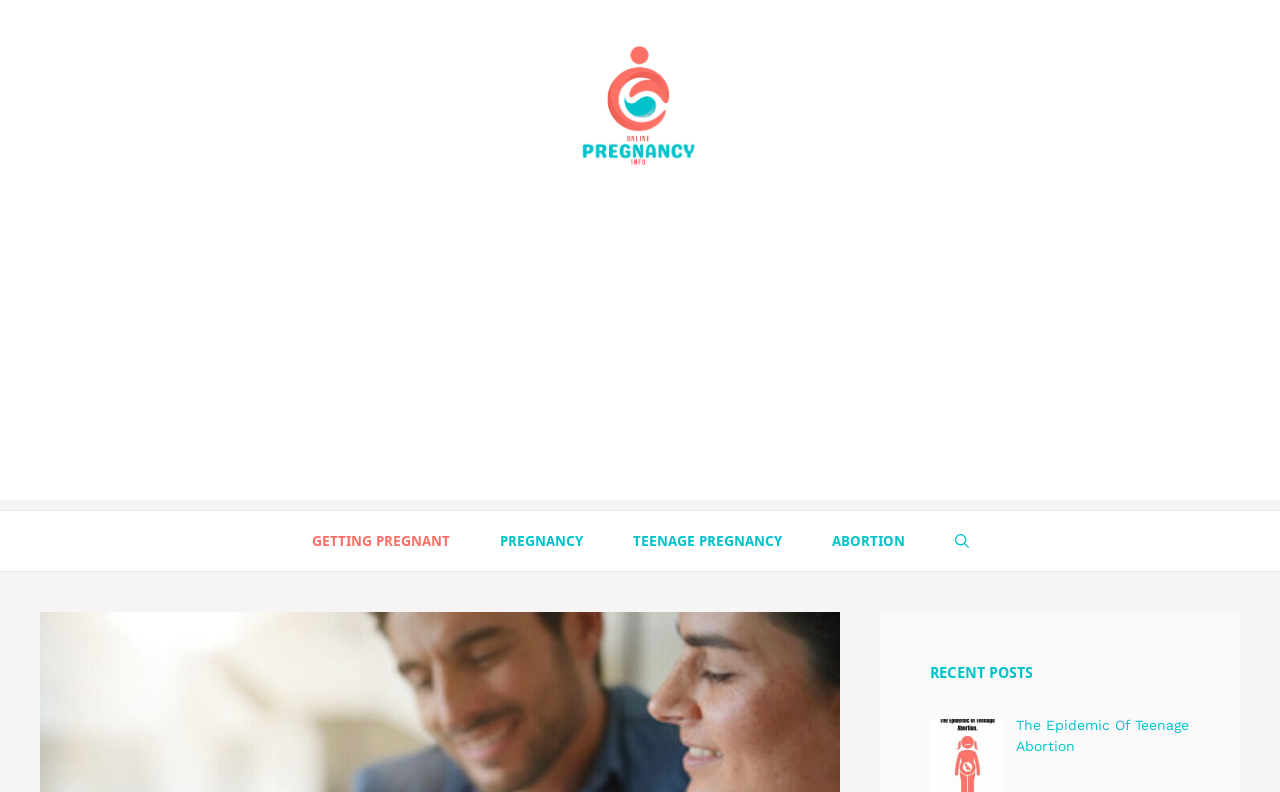Describe the webpage meticulously, covering all significant aspects.

The webpage is about online pregnancy information, with a focus on providing resources for expectant mothers and fathers. At the top of the page, there is a banner with the site's name, "Online Pregnancy Info", accompanied by an image. Below the banner, there is an advertisement iframe that takes up most of the width of the page.

The primary navigation menu is located below the banner, with five links: "GETTING PREGNANT", "PREGNANCY", "TEENAGE PREGNANCY", "ABORTION", and "Open Search Bar". These links are aligned horizontally and take up about half of the page's width.

Further down the page, there is a heading titled "RECENT POSTS", followed by a link to an article titled "The Epidemic Of Teenage Abortion". This article is likely one of the recent posts on the site. The overall layout of the page suggests that it is a blog or information website focused on pregnancy-related topics.